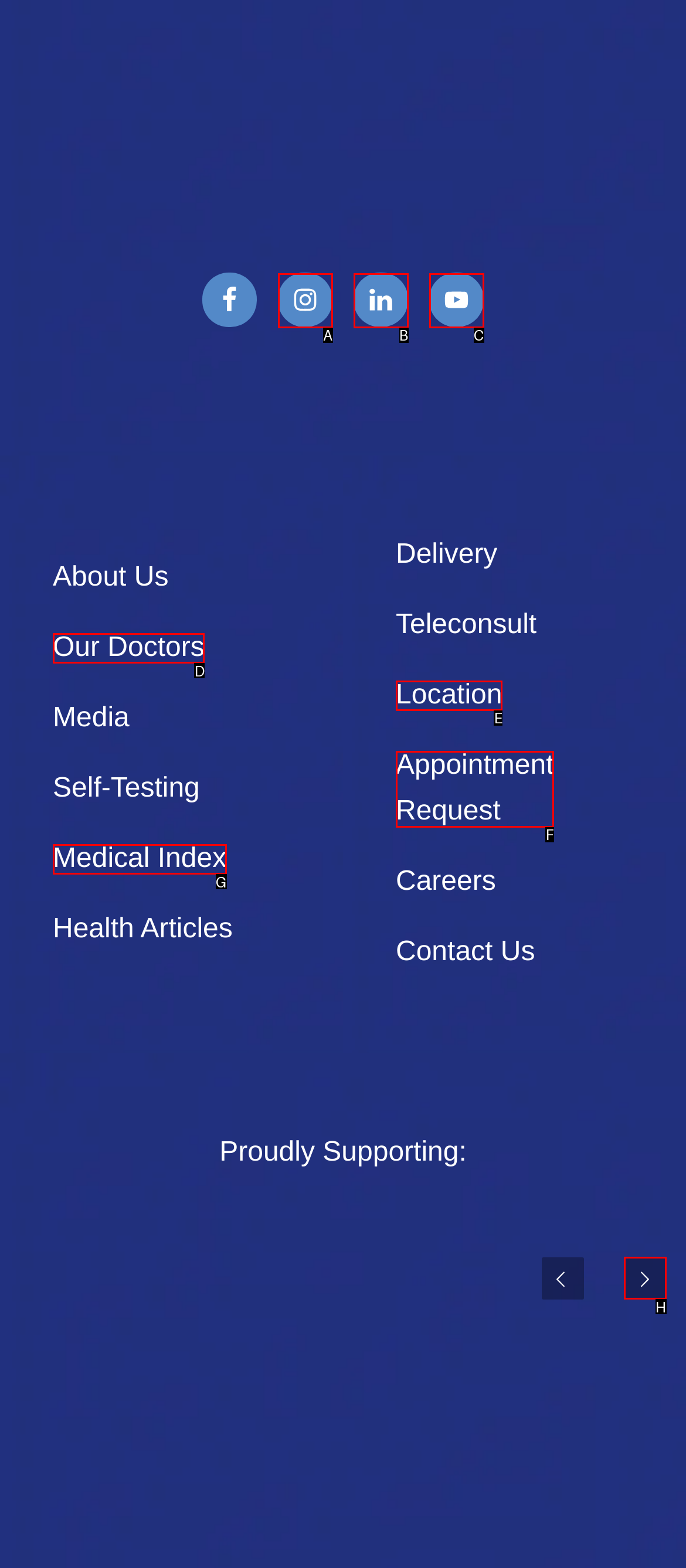Select the letter of the UI element you need to click on to fulfill this task: learn about the doctors. Write down the letter only.

D